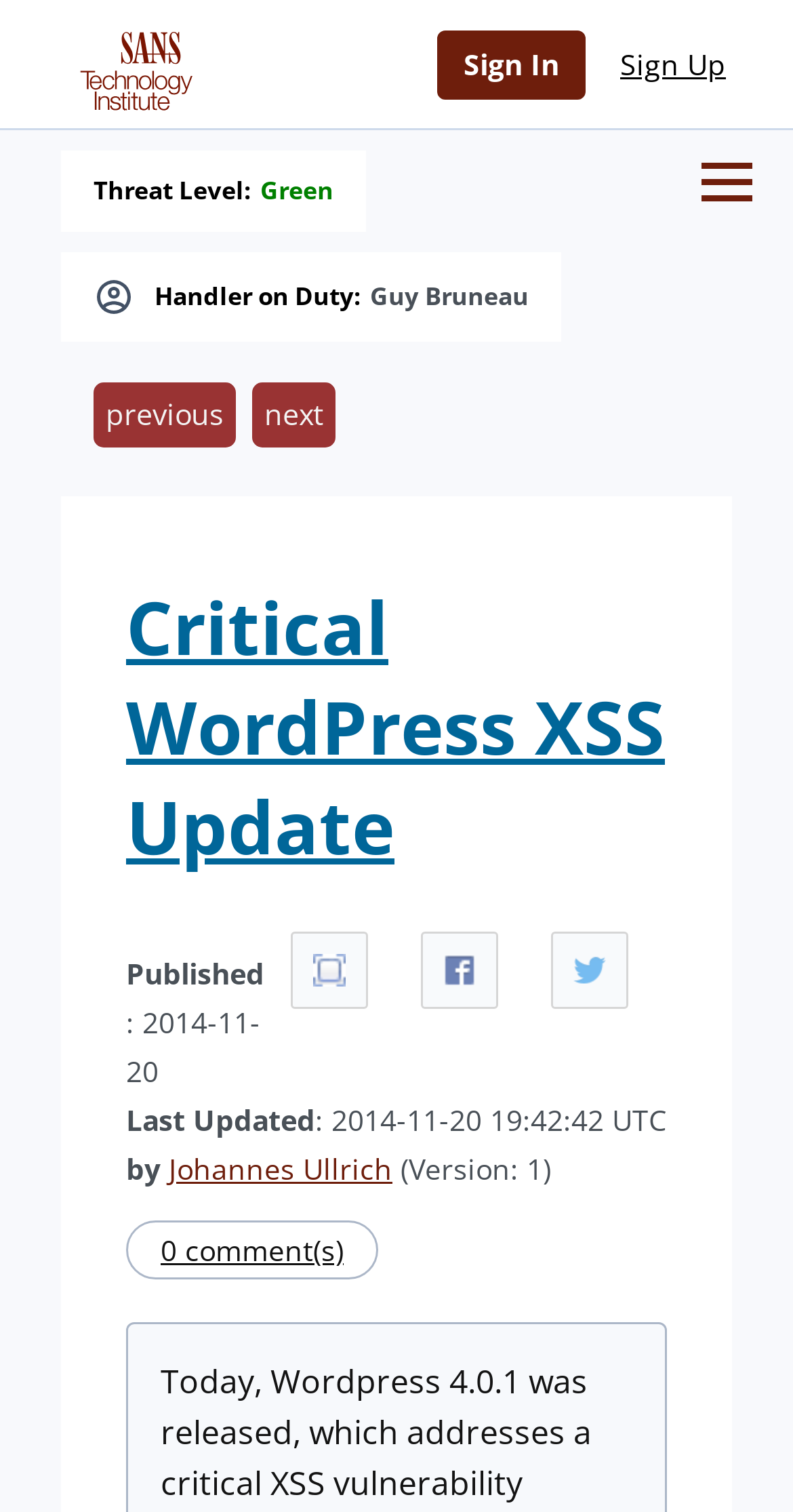Highlight the bounding box coordinates of the element that should be clicked to carry out the following instruction: "Sign in to the website". The coordinates must be given as four float numbers ranging from 0 to 1, i.e., [left, top, right, bottom].

[0.551, 0.02, 0.738, 0.066]